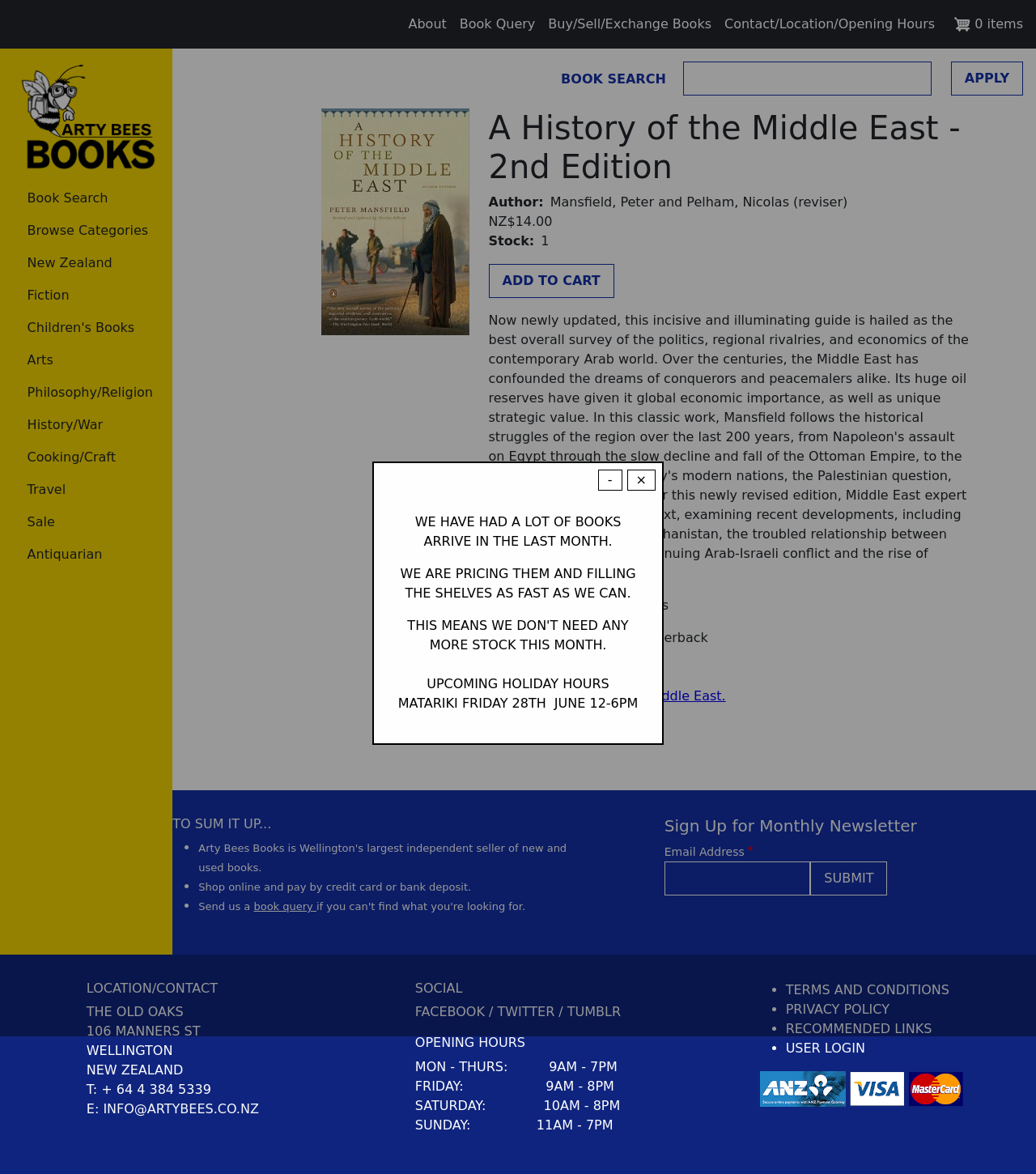Reply to the question with a brief word or phrase: What is the location of the bookstore?

106 MANNERS ST, WELLINGTON, NEW ZEALAND